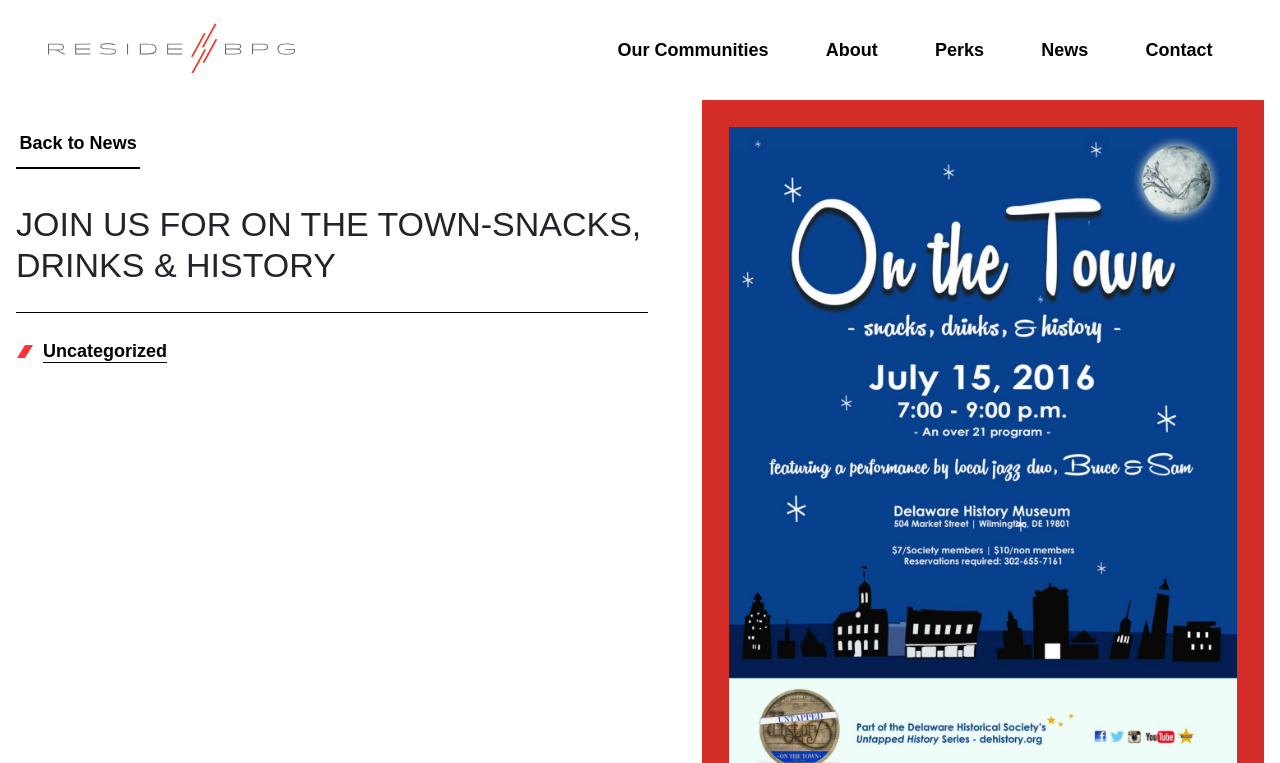Identify the webpage's primary heading and generate its text.

JOIN US FOR ON THE TOWN-SNACKS, DRINKS & HISTORY